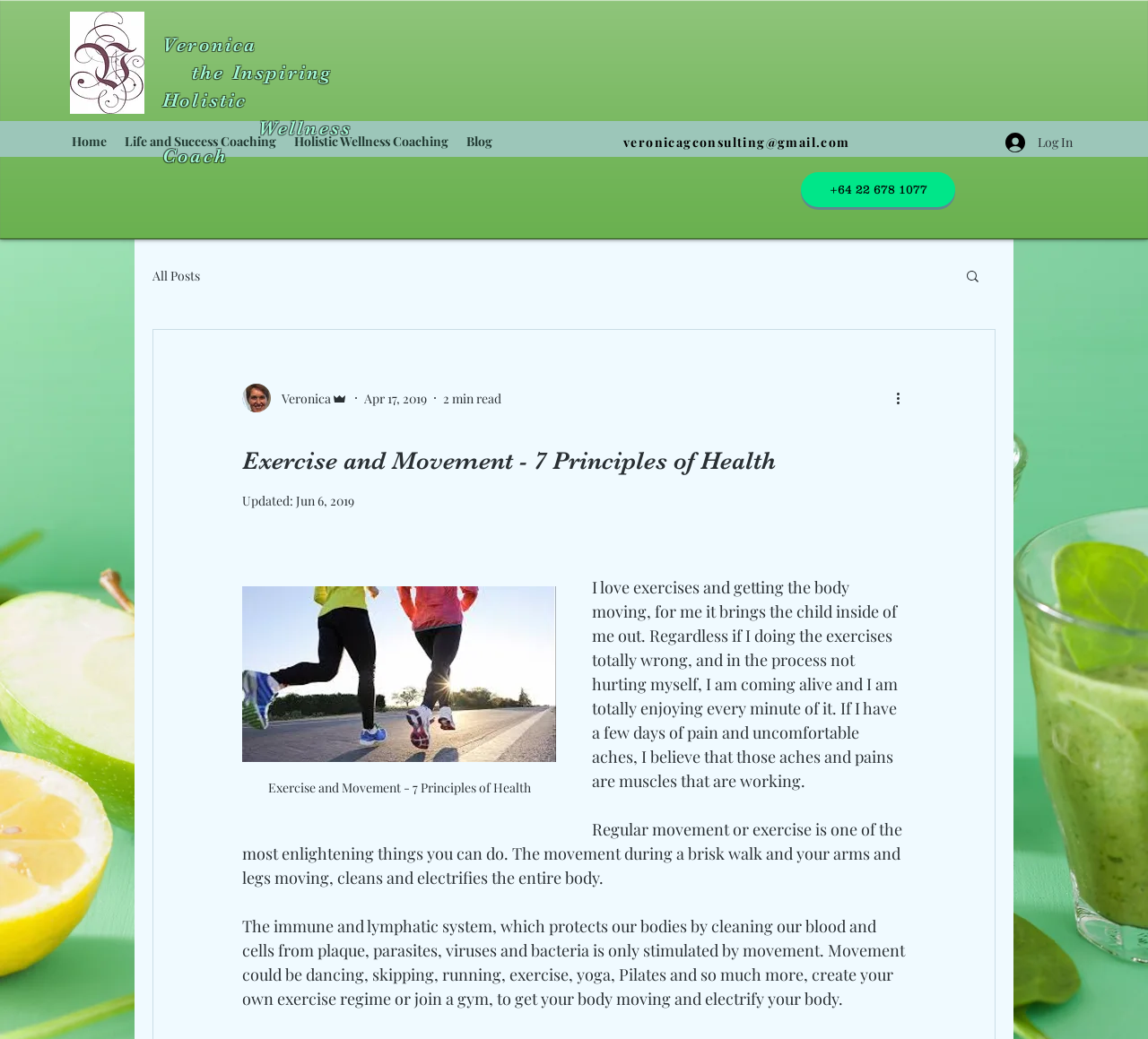Please pinpoint the bounding box coordinates for the region I should click to adhere to this instruction: "Search the blog".

[0.84, 0.258, 0.855, 0.276]